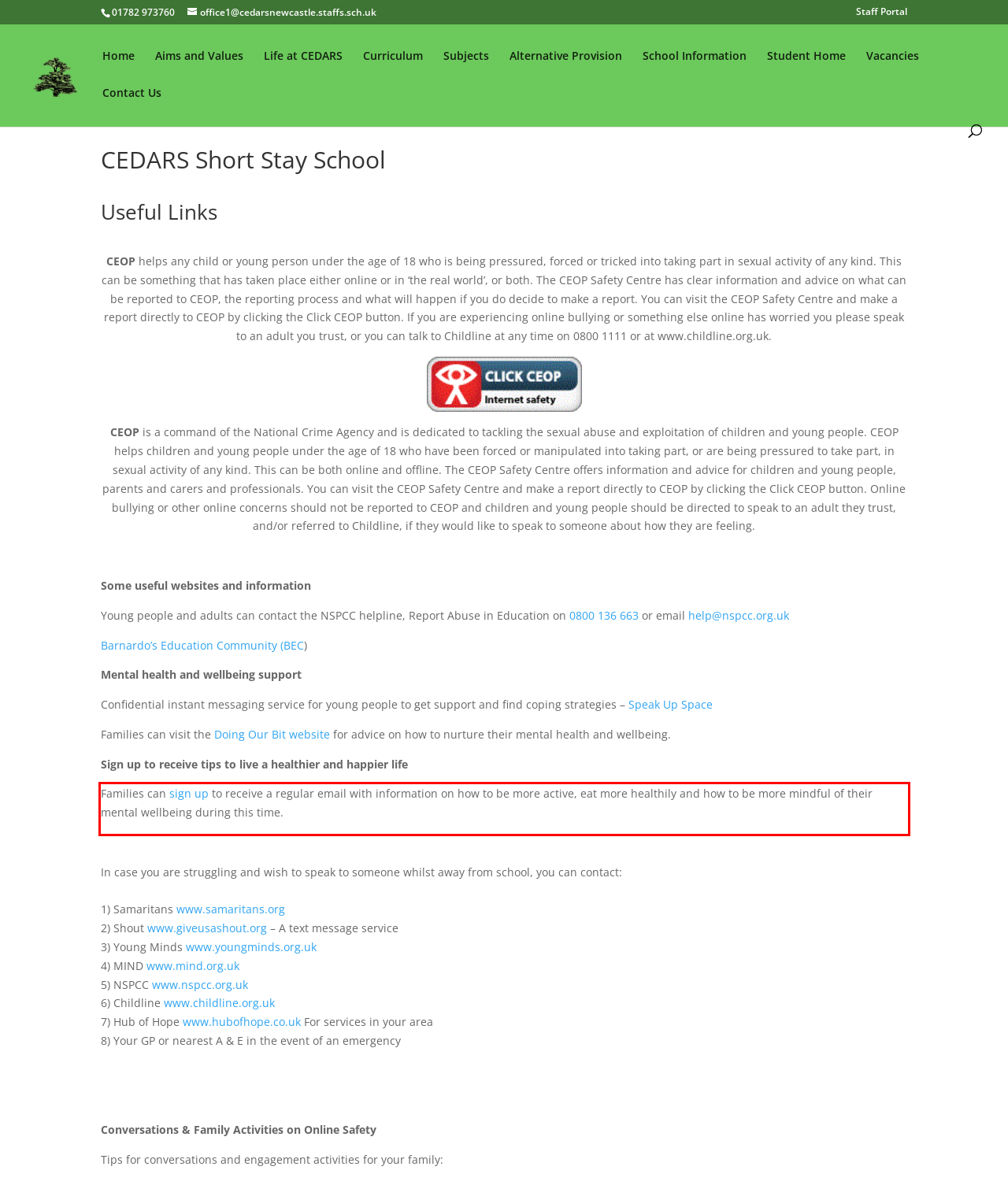Given a screenshot of a webpage containing a red bounding box, perform OCR on the text within this red bounding box and provide the text content.

Families can sign up to receive a regular email with information on how to be more active, eat more healthily and how to be more mindful of their mental wellbeing during this time.